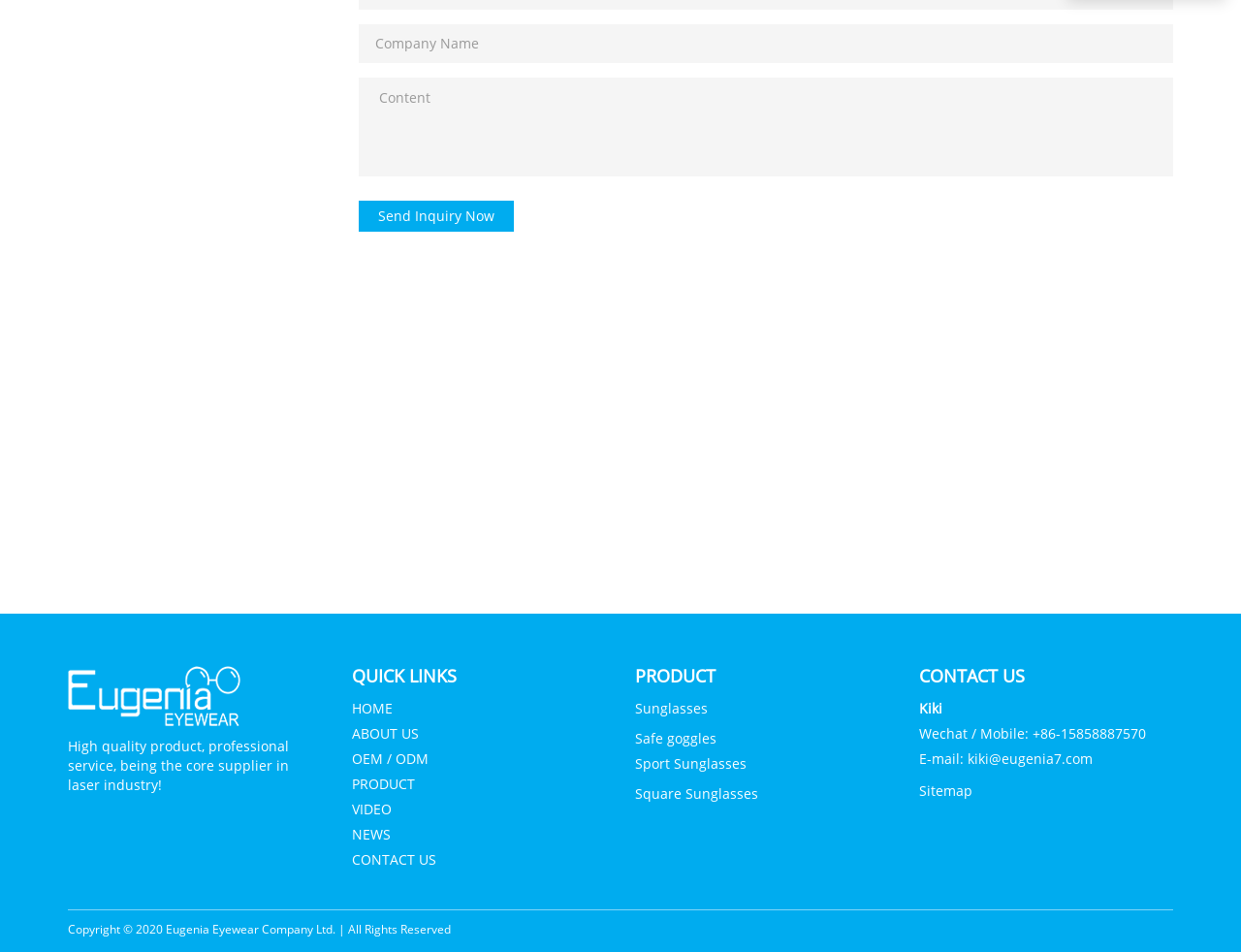Please determine the bounding box coordinates of the element's region to click in order to carry out the following instruction: "Send inquiry now". The coordinates should be four float numbers between 0 and 1, i.e., [left, top, right, bottom].

[0.289, 0.21, 0.414, 0.243]